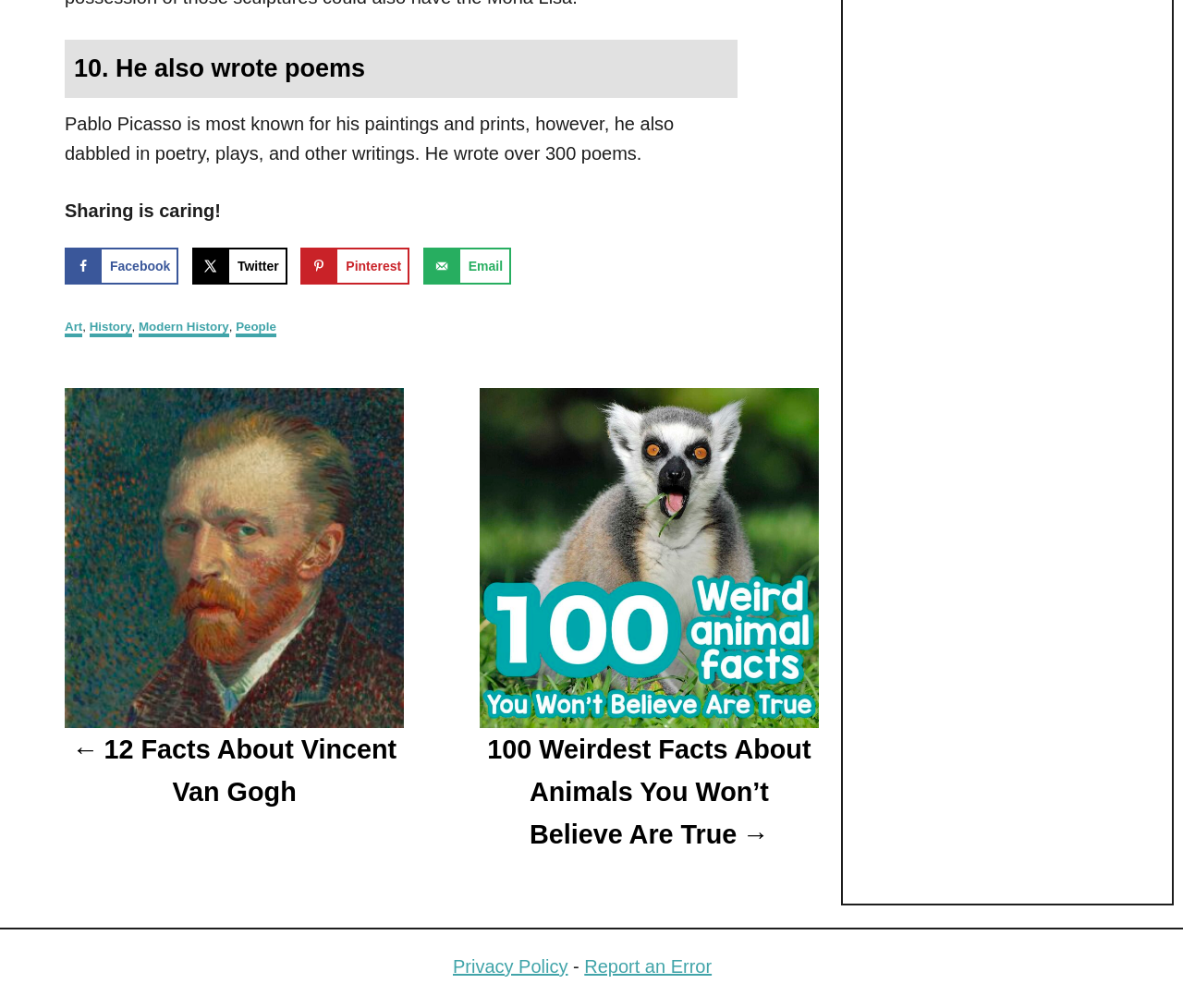Please provide a comprehensive answer to the question below using the information from the image: What is the previous post about?

The previous post can be determined by looking at the link element with OCR text '←12 Facts About Vincent Van Gogh' in the navigation section, which suggests that the previous post is about Vincent Van Gogh.